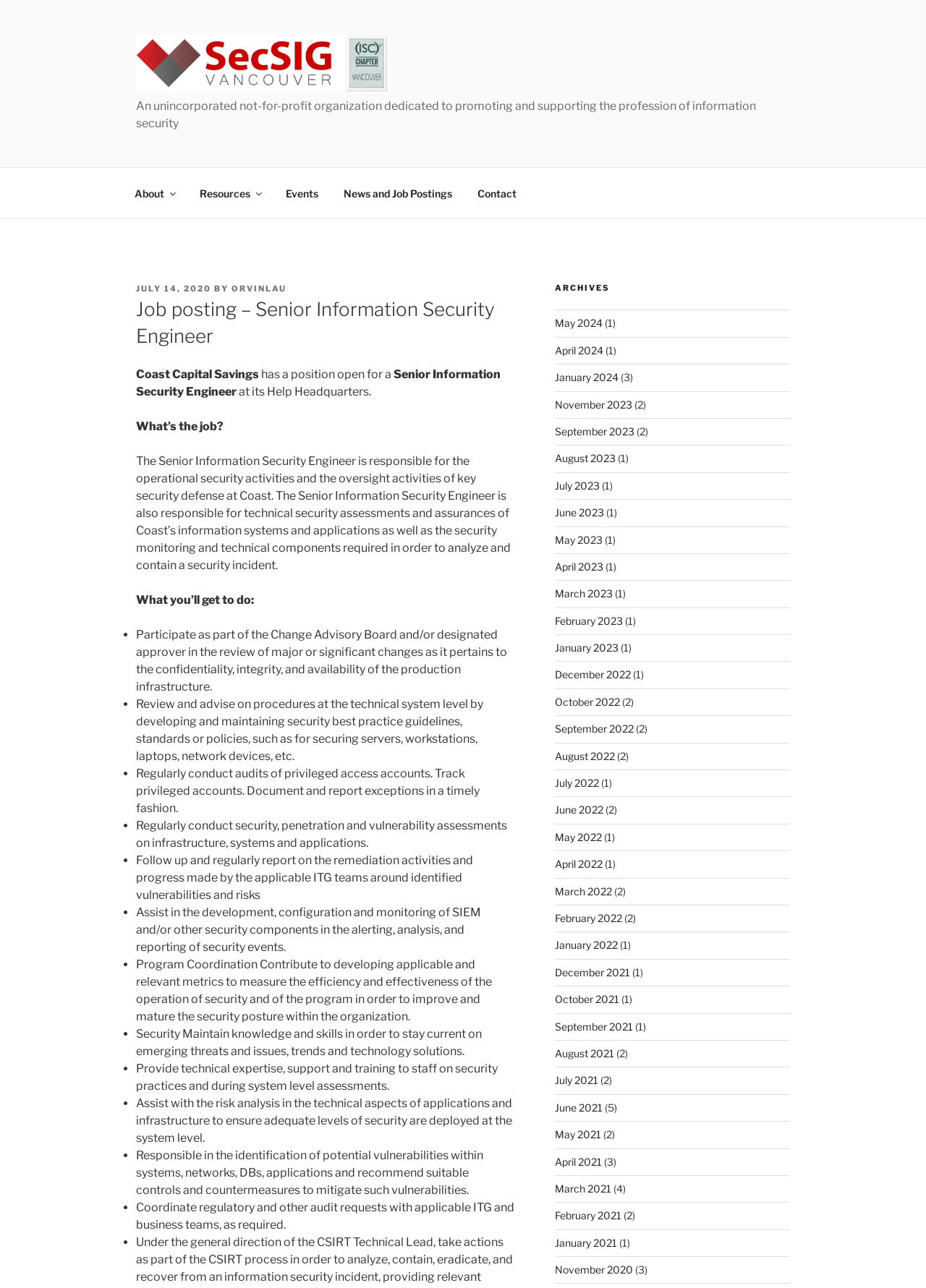Locate the bounding box coordinates of the element that should be clicked to execute the following instruction: "Click on the 'About' link".

[0.131, 0.136, 0.202, 0.164]